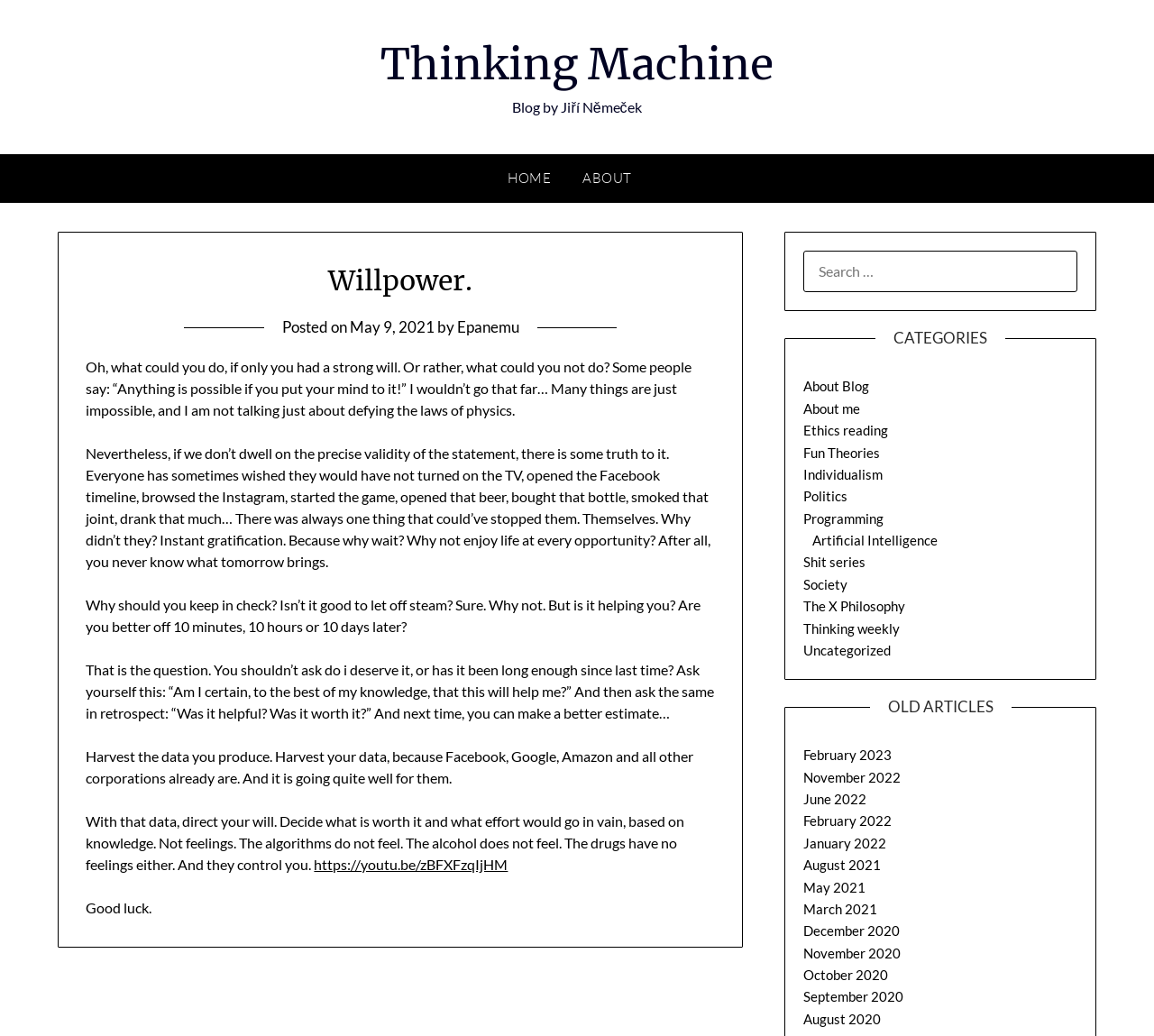What is the author of the blog?
Please answer the question with as much detail as possible using the screenshot.

I found the answer by looking at the static text element 'Blog by Jiří Němeček' which is a child of the main element and is located at the top of the page.